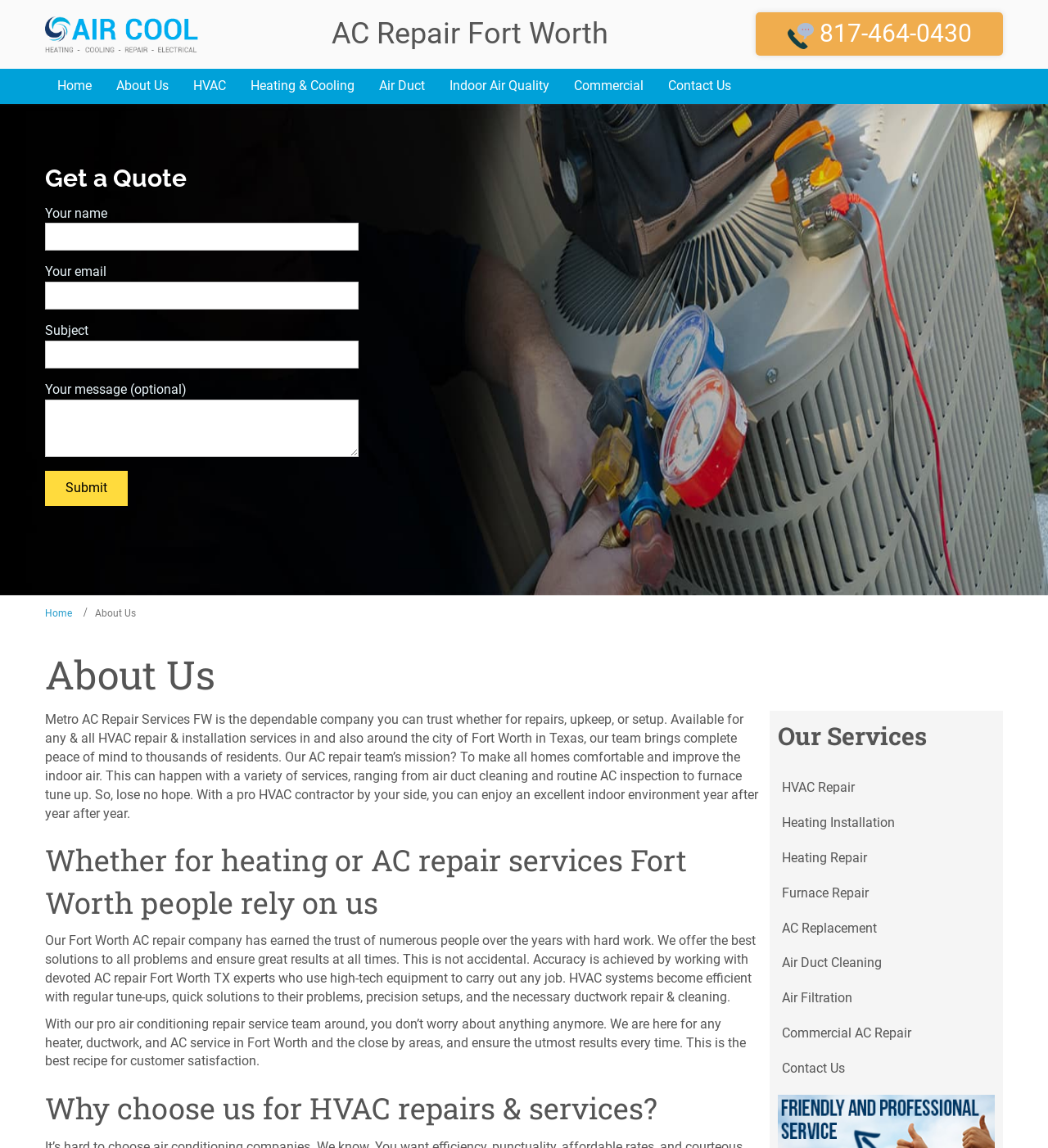Provide a single word or phrase answer to the question: 
What is the purpose of the company's AC repair team?

To make homes comfortable and improve indoor air